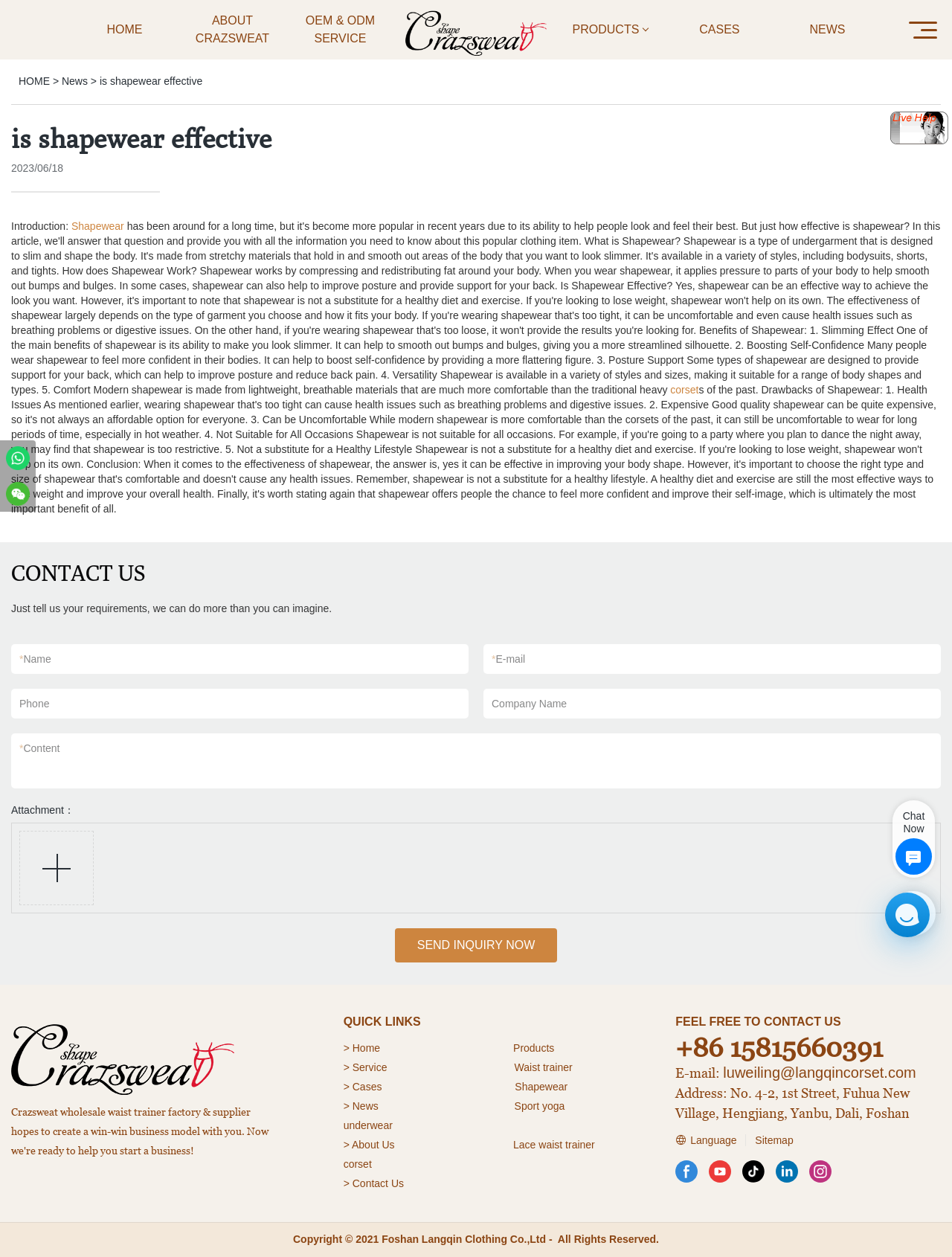Bounding box coordinates are specified in the format (top-left x, top-left y, bottom-right x, bottom-right y). All values are floating point numbers bounded between 0 and 1. Please provide the bounding box coordinate of the region this sentence describes: > Contact Us

[0.361, 0.937, 0.424, 0.946]